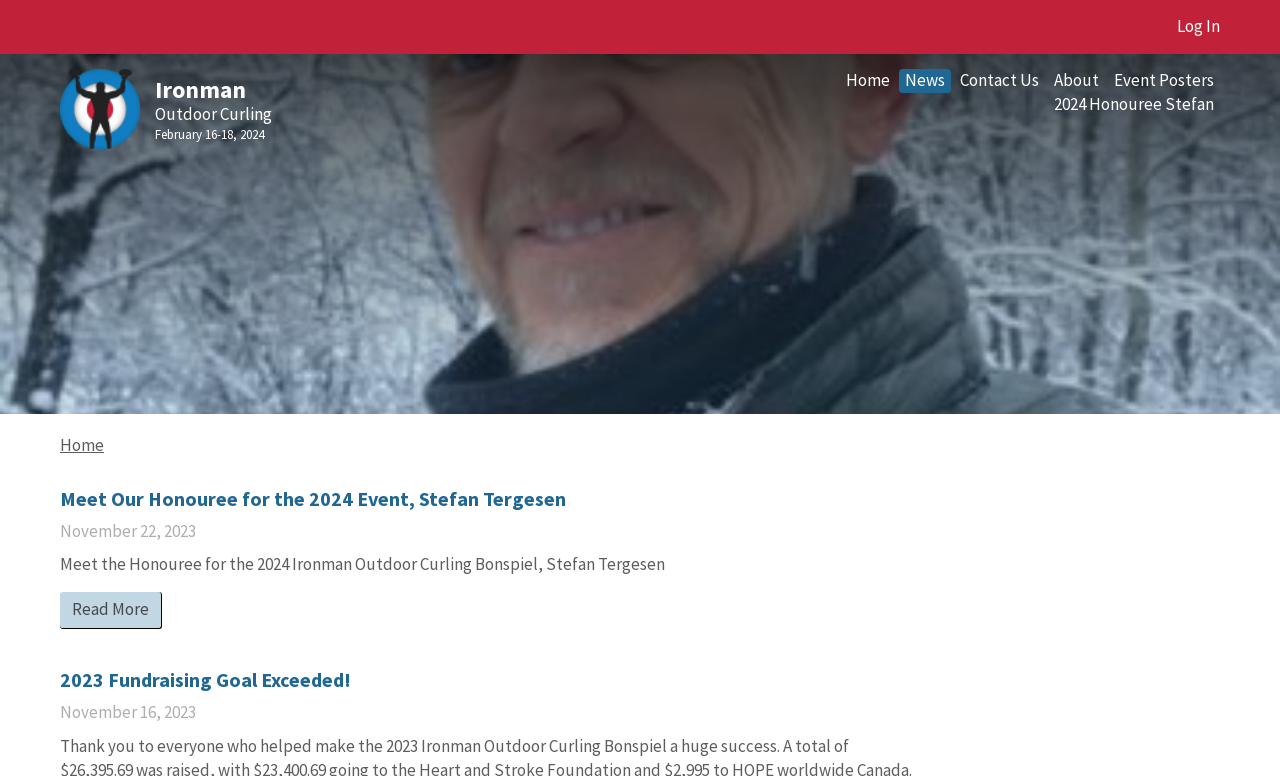Detail the features and information presented on the webpage.

The webpage is about Ironman Outdoor Curling, with a focus on news and events. At the top right corner, there is a "Log In" link, accompanied by the Ironman Curling Bonspiel logo on the left. Below the logo, there is a prominent link to "Ironman Outdoor Curling February 16-18, 2024".

The main navigation menu is located at the top center of the page, featuring links to "Home", "News", "Contact Us", "About", "Event Posters", and "2024 Honouree Stefan". 

The main content area is divided into two sections. The first section features an article with a heading that reads "Meet Our Honouree for the 2024 Event, Stefan Tergesen". This section includes a link to the same title, a date "November 22, 2023", and a brief description of Stefan Tergesen. There is also a "Read More" link at the bottom of this section.

The second section has a heading that reads "2023 Fundraising Goal Exceeded!", accompanied by a link to the same title, a date "November 16, 2023", and no additional text.